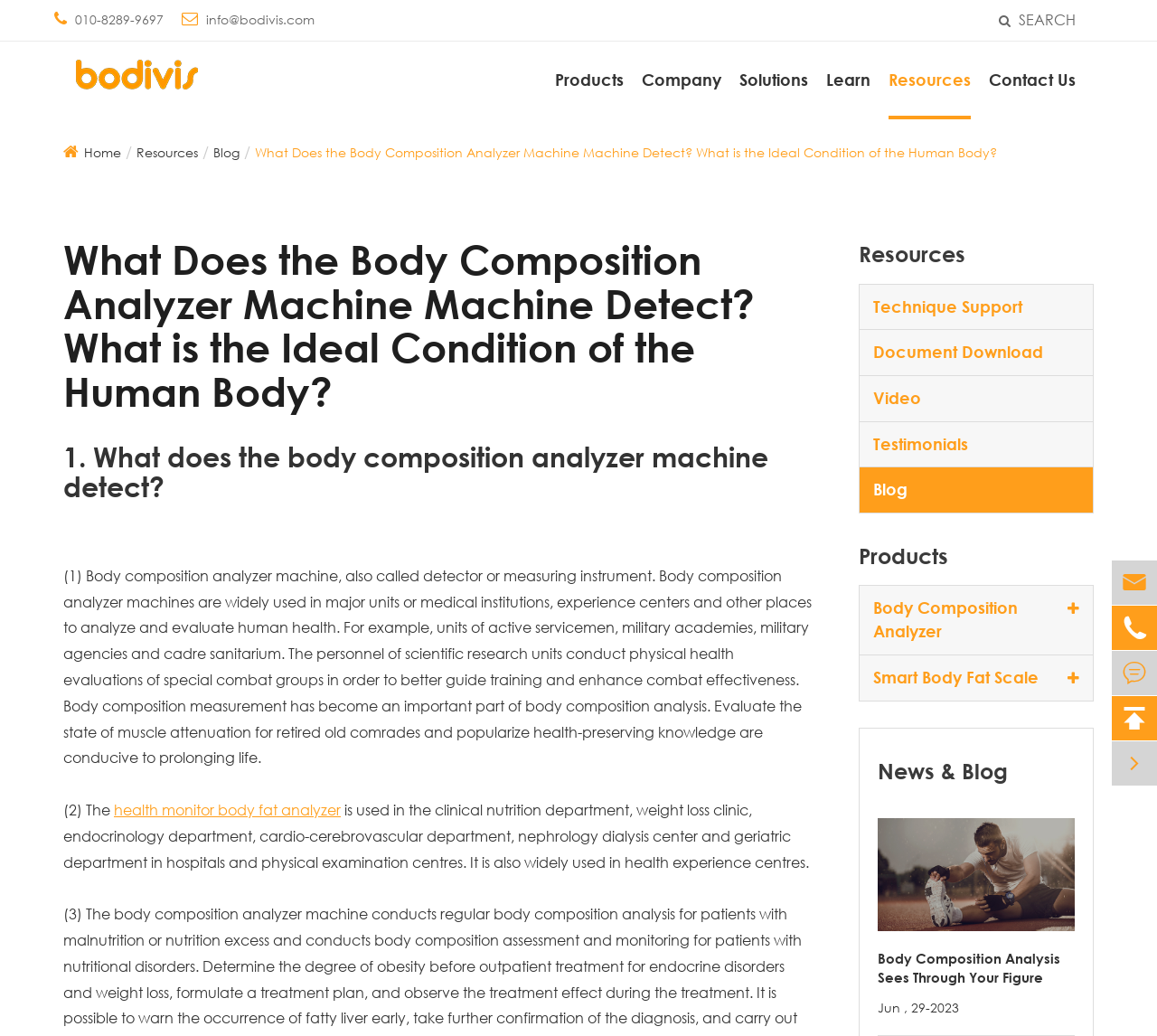How many social media links are there?
Answer the question with as much detail as you can, using the image as a reference.

There are 4 social media links on the webpage, which are located on the bottom right with bounding box coordinates [0.961, 0.541, 1.0, 0.715]. The links are represented by icons with Unicode characters '', '', '', and ''.